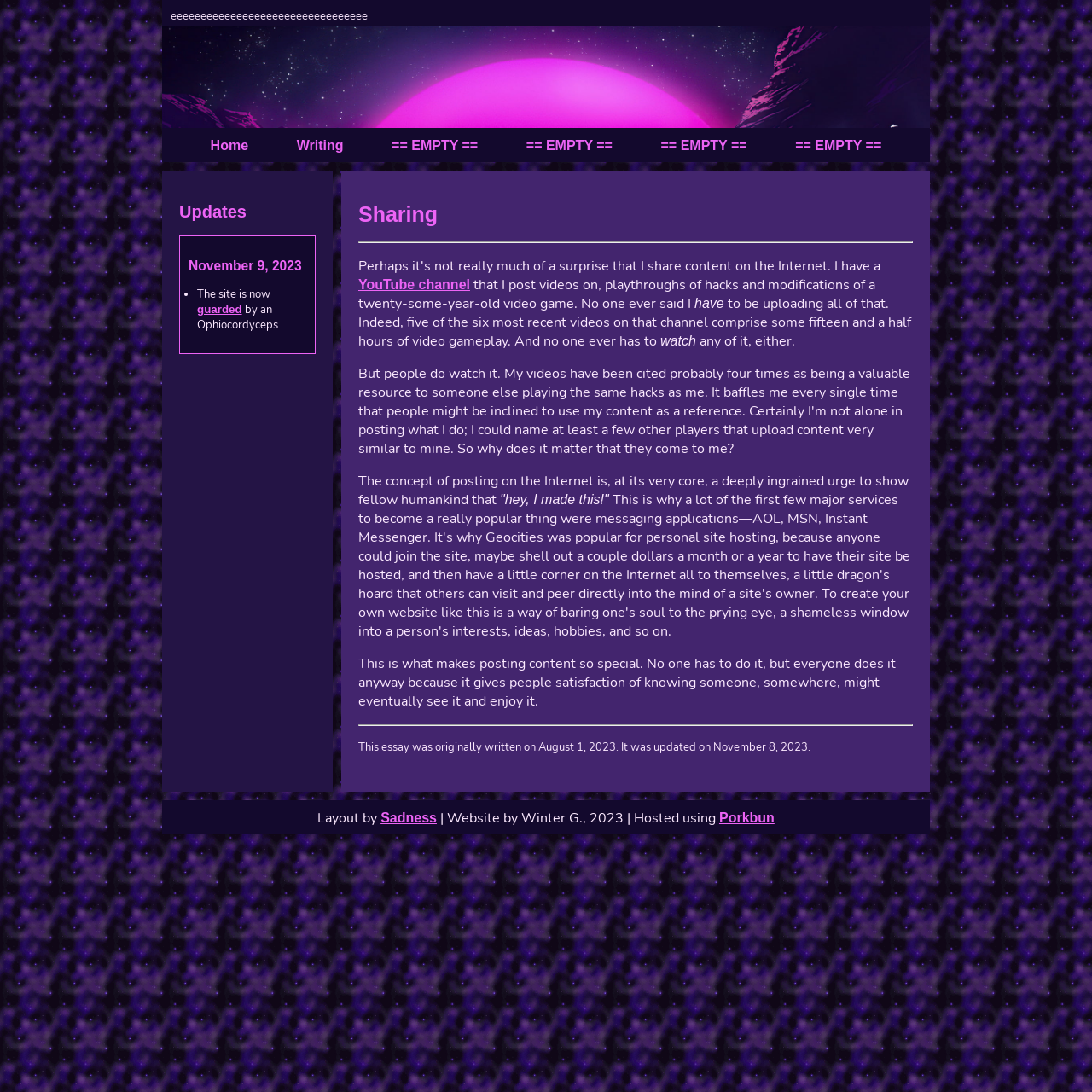Pinpoint the bounding box coordinates of the element to be clicked to execute the instruction: "Visit the YouTube channel".

[0.328, 0.254, 0.43, 0.267]